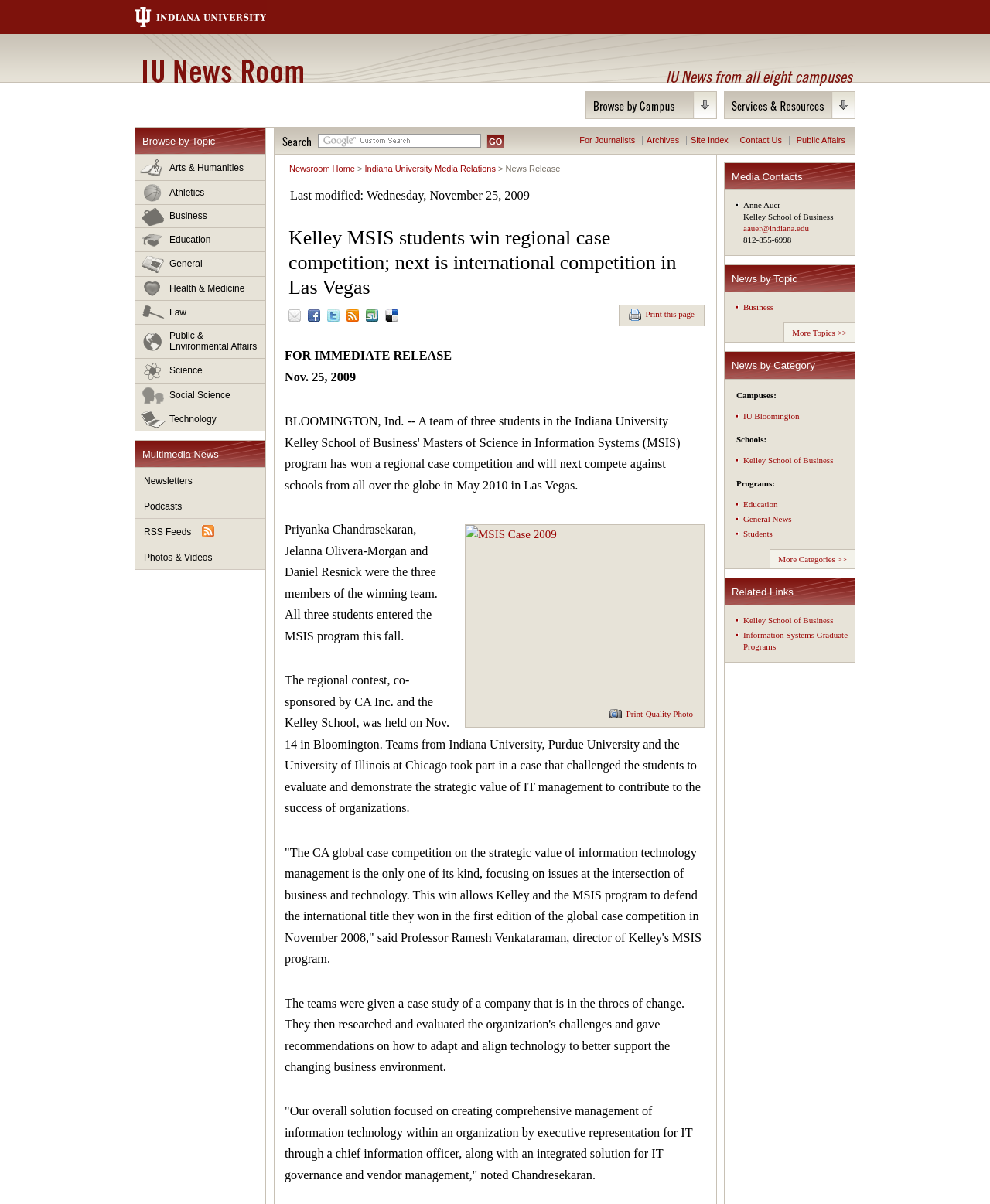Please answer the following question using a single word or phrase: 
What is the name of the professor quoted in the article?

Ramesh Venkataraman